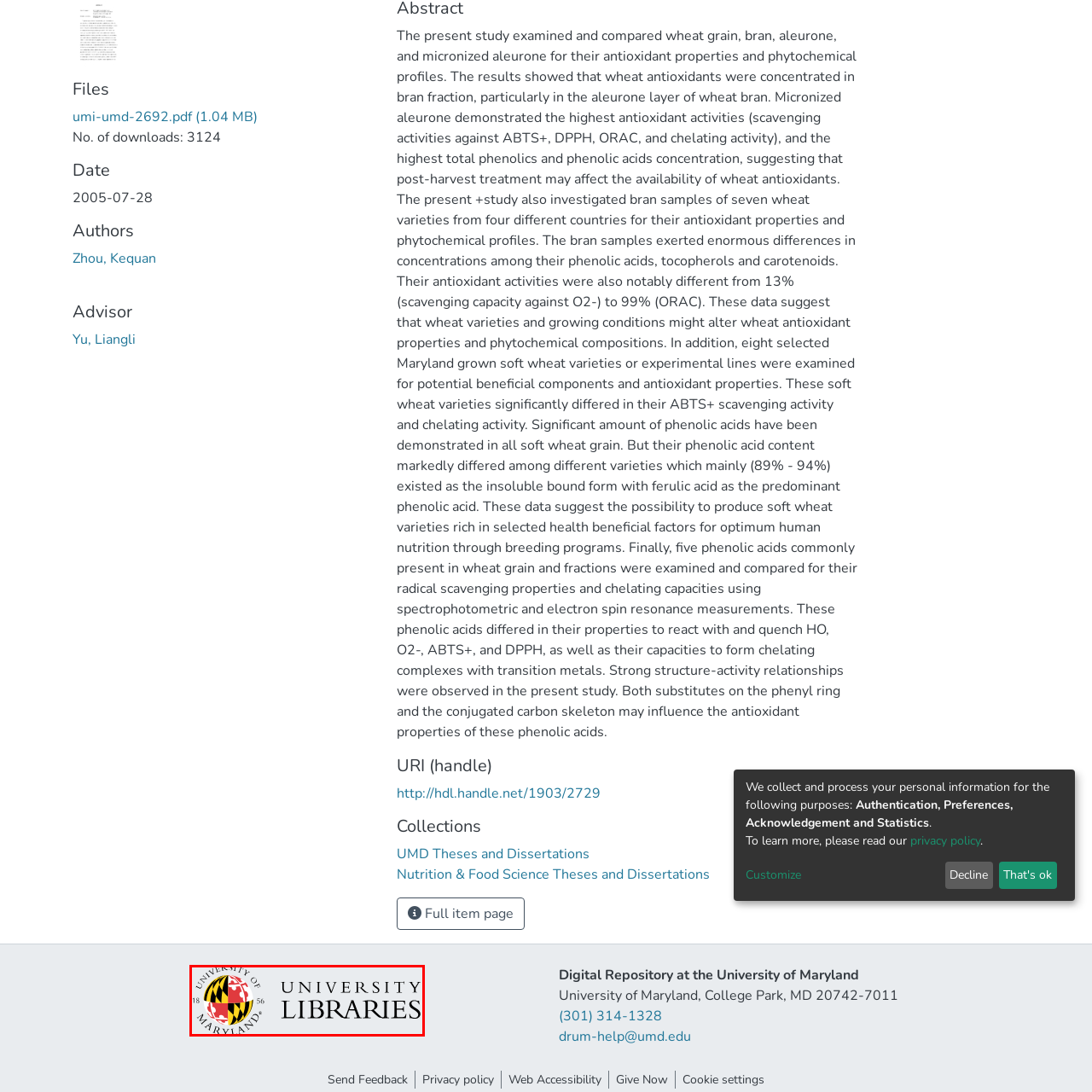Create a thorough description of the image portion outlined in red.

The image features the logo of the University of Maryland Libraries, which includes a graphical representation of the state flag of Maryland. The logo prominently displays "UNIVERSITY" and "LIBRARIES," highlighting the institution's commitment to academic resources and research. Established in 1856, the University of Maryland has a rich history marked by educational excellence and a dedication to providing access to valuable information for its community. The logo serves as a visual identity for the libraries, symbolizing their role in supporting learning and scholarship at the university.